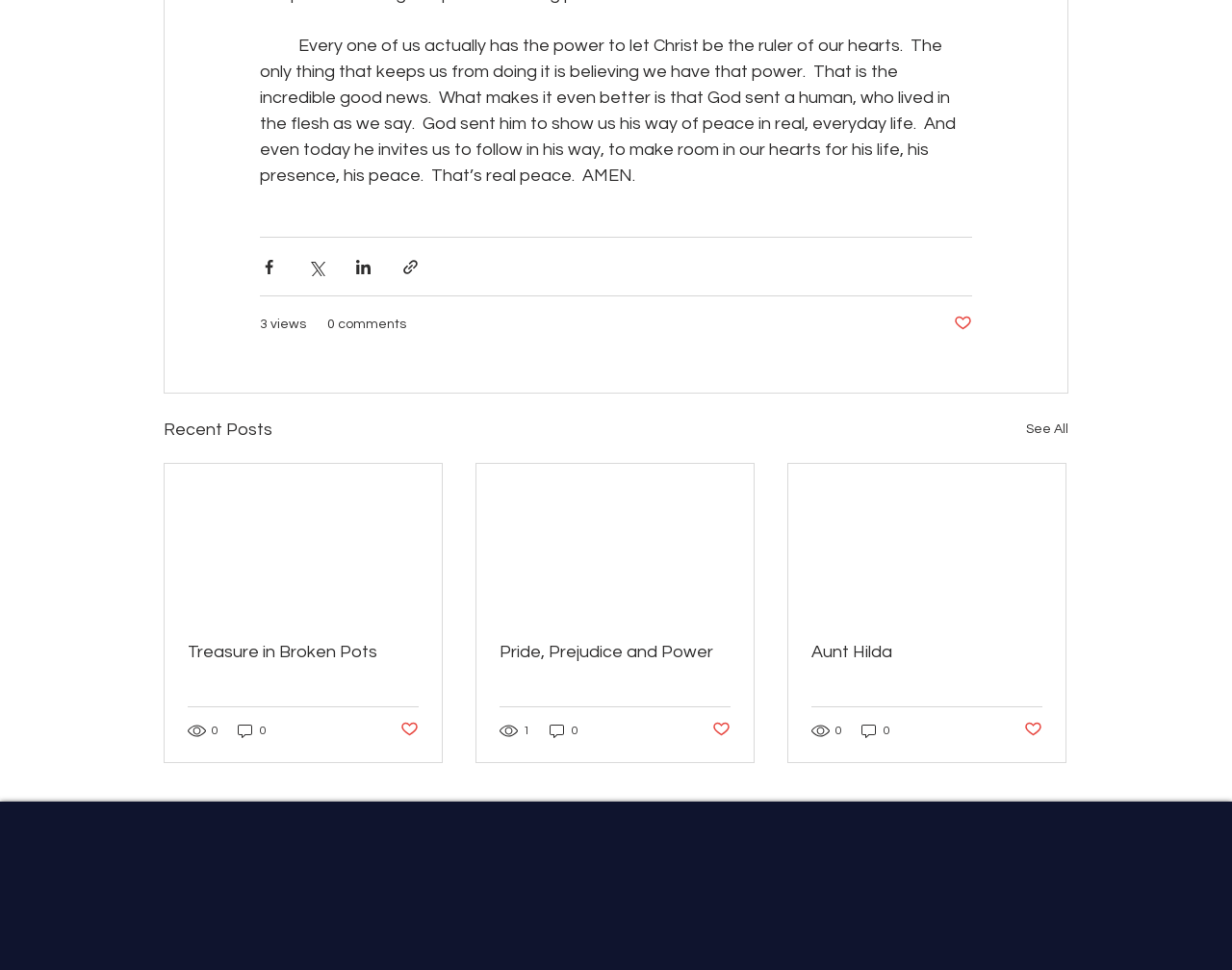Please specify the bounding box coordinates of the area that should be clicked to accomplish the following instruction: "Share via Facebook". The coordinates should consist of four float numbers between 0 and 1, i.e., [left, top, right, bottom].

[0.211, 0.266, 0.226, 0.284]